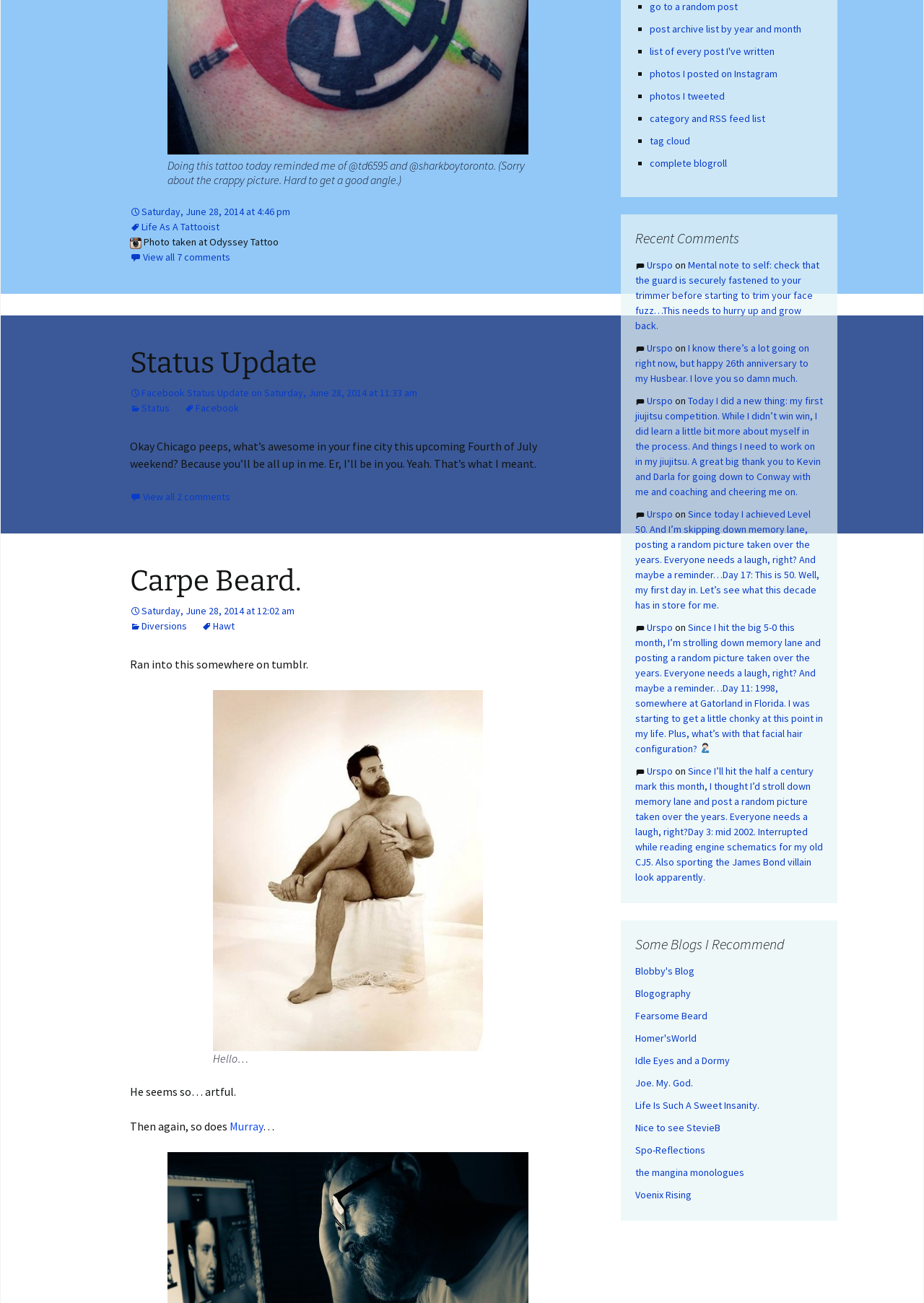From the webpage screenshot, predict the bounding box coordinates (top-left x, top-left y, bottom-right x, bottom-right y) for the UI element described here: the mangina monologues

[0.688, 0.895, 0.805, 0.904]